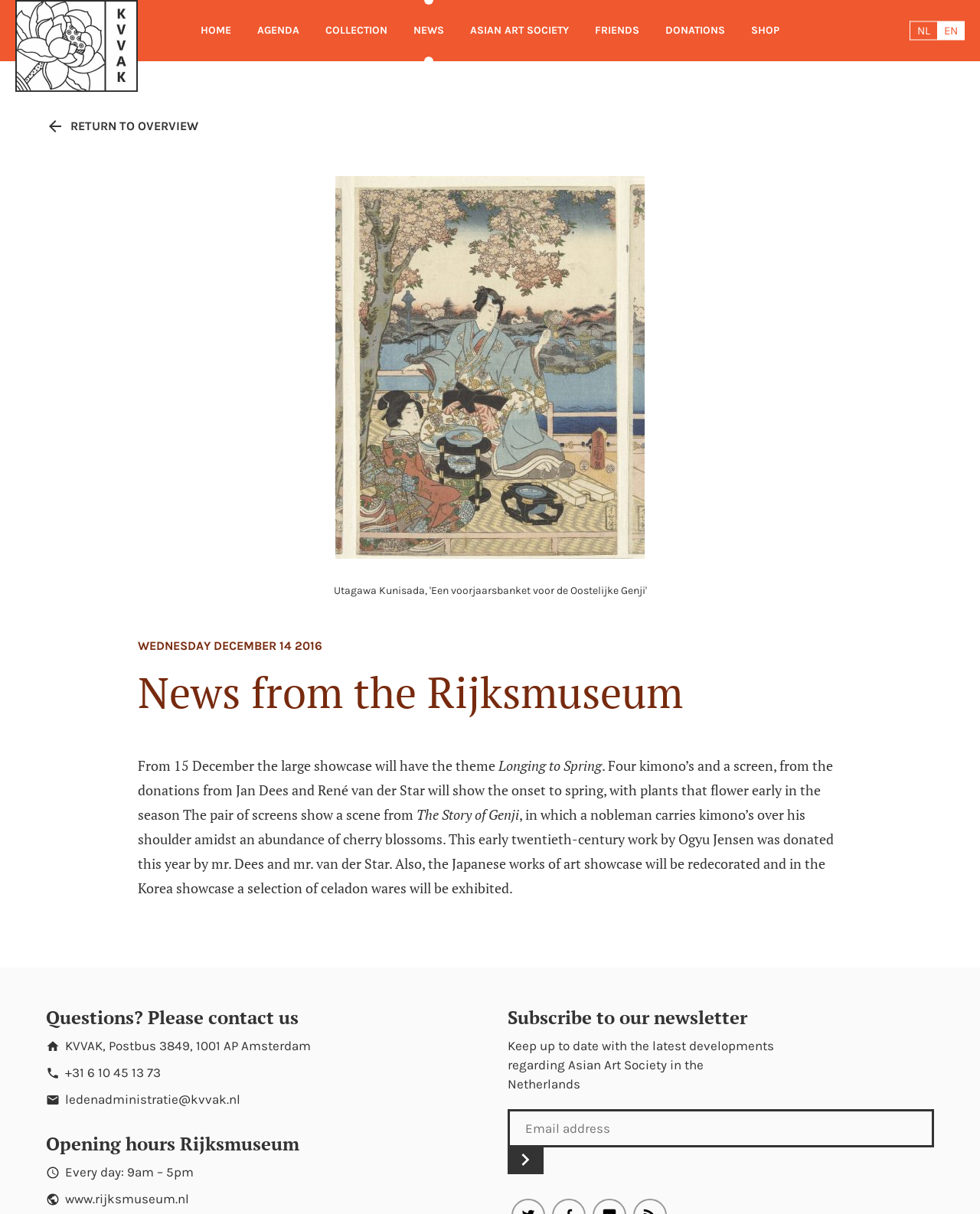Generate a detailed explanation of the webpage's features and information.

The webpage is about news from the Rijksmuseum, with a focus on Asian art. At the top left, there is a VVAK logo, and next to it, a navigation menu with links to different sections of the website, including HOME, AGENDA, COLLECTION, NEWS, and more. 

Below the navigation menu, there is a main content area that takes up most of the page. It starts with a link to return to the overview, accompanied by a small image. 

Following this, there is a large figure with a caption that describes an exhibition at the Rijksmuseum. The caption mentions that from December 15, the large showcase will have the theme "Longing to Spring", featuring four kimono's and a screen donated by Jan Dees and René van der Star. 

Below the figure, there are several paragraphs of text that provide more information about the exhibition, including the display of Japanese works of art and celadon wares from Korea. 

On the right side of the page, there is a section with contact information, including an address, phone number, and email address. There are also links to the Rijksmuseum's website and a newsletter subscription form. 

At the bottom of the page, there is a section with opening hours for the Rijksmuseum, listed as every day from 9am to 5pm.